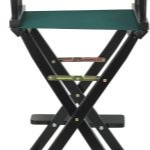Please answer the following question using a single word or phrase: 
Is the chair easy to assemble?

yes